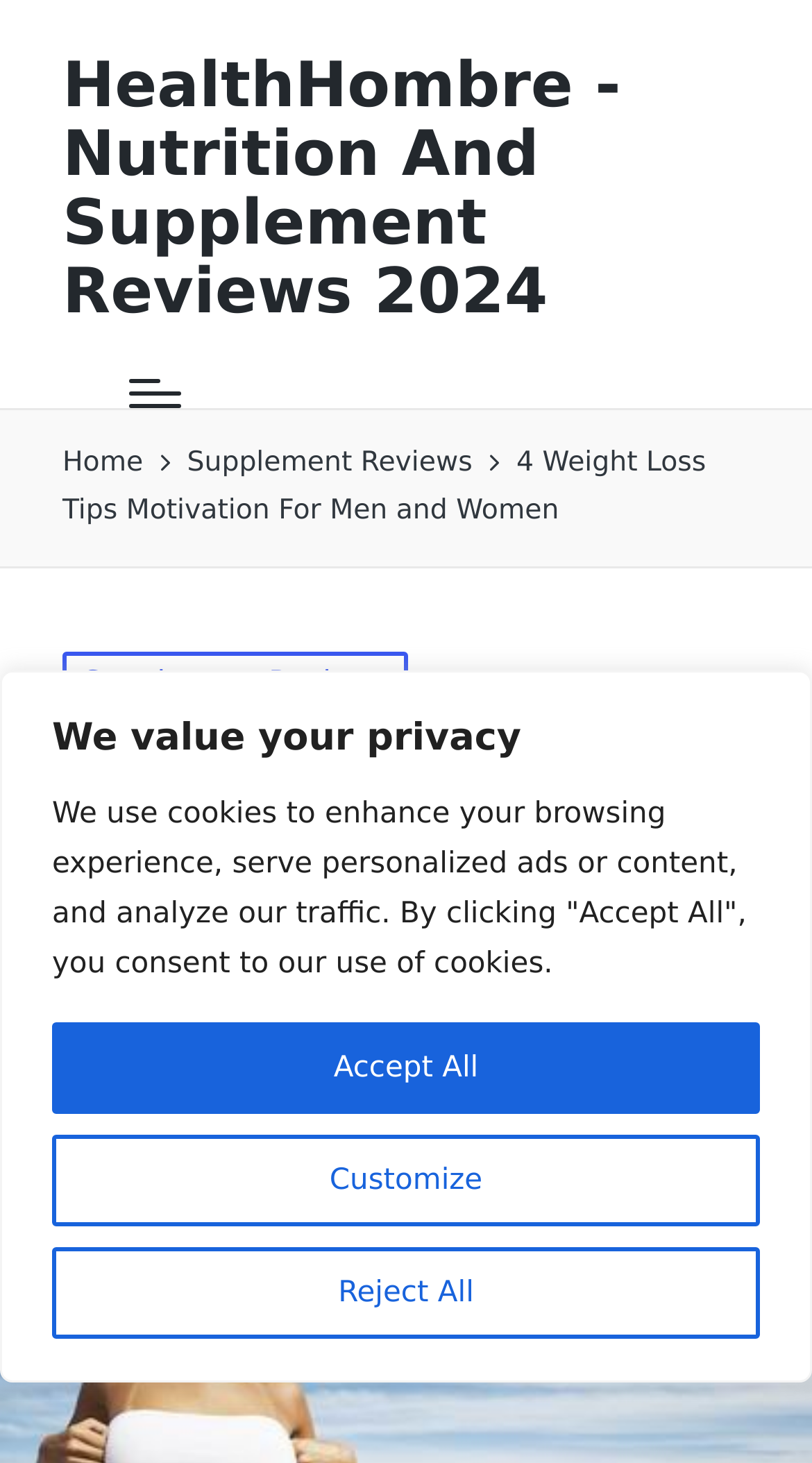What is the category of the current article?
Respond to the question with a single word or phrase according to the image.

Supplement Reviews